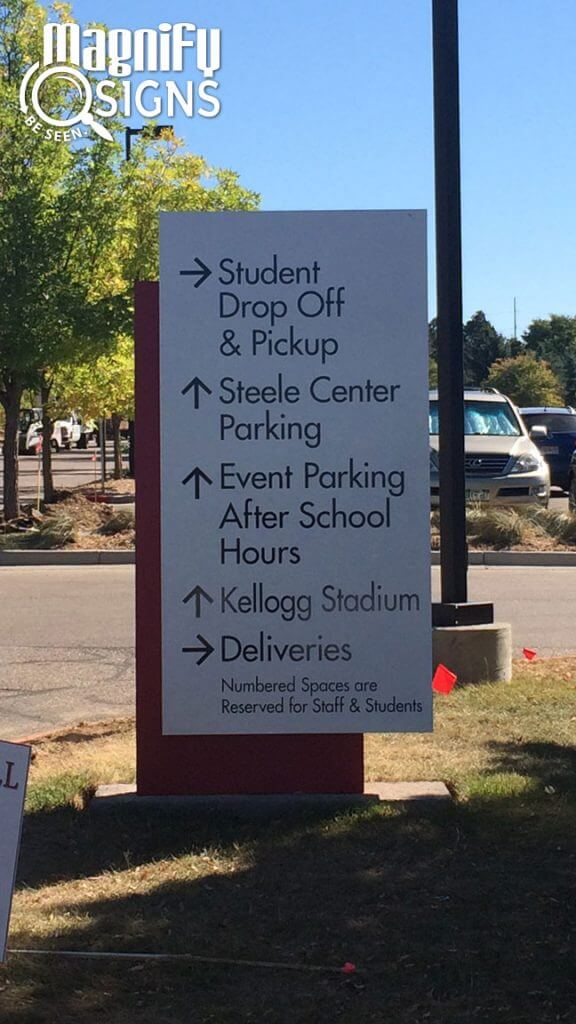Deliver an in-depth description of the image, highlighting major points.

The image features a prominent wayfinding sign designed by Magnify Signs for Regis Jesuit High School, aimed at enhancing campus navigation. The sign is situated outdoors, surrounded by trees and visible parking areas. It includes directional arrows and clear text indicating various locations: "Student Drop Off & Pickup," "Steele Center Parking," "Event Parking After School Hours," "Kellogg Stadium," and "Deliveries." The bold black lettering stands out against the sign's white background, ensuring visibility from a distance. Additionally, a note at the bottom clarifies that "Numbered Spaces are Reserved for Staff & Students," providing important parking information for those utilizing the facility. This well-structured sign serves as an essential tool for guiding visitors around the campus efficiently.